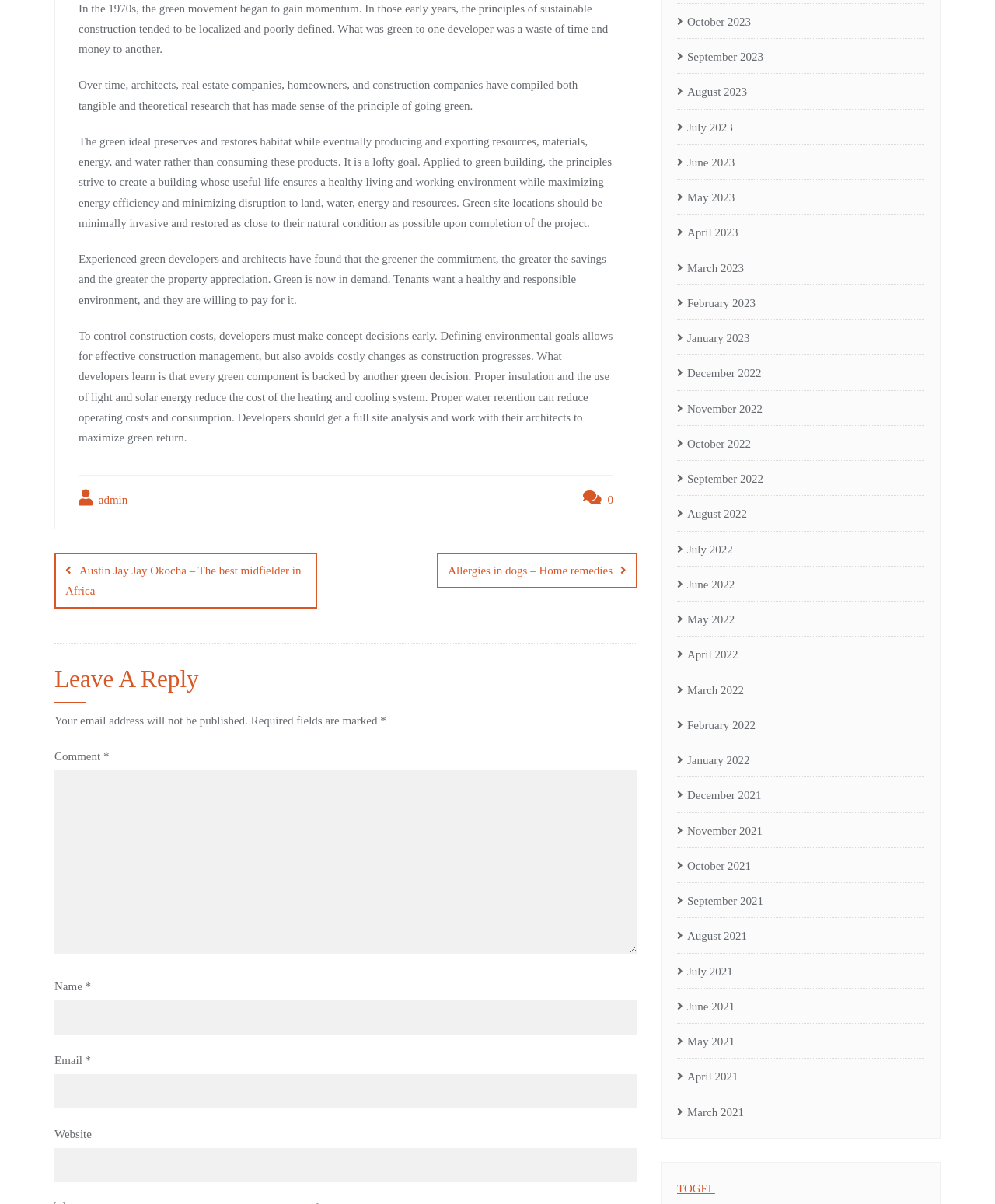Look at the image and write a detailed answer to the question: 
What is the main topic of the first paragraph?

The first paragraph starts with 'In the 1970s, the green movement began to gain momentum.' which indicates that the main topic of the paragraph is the green movement.